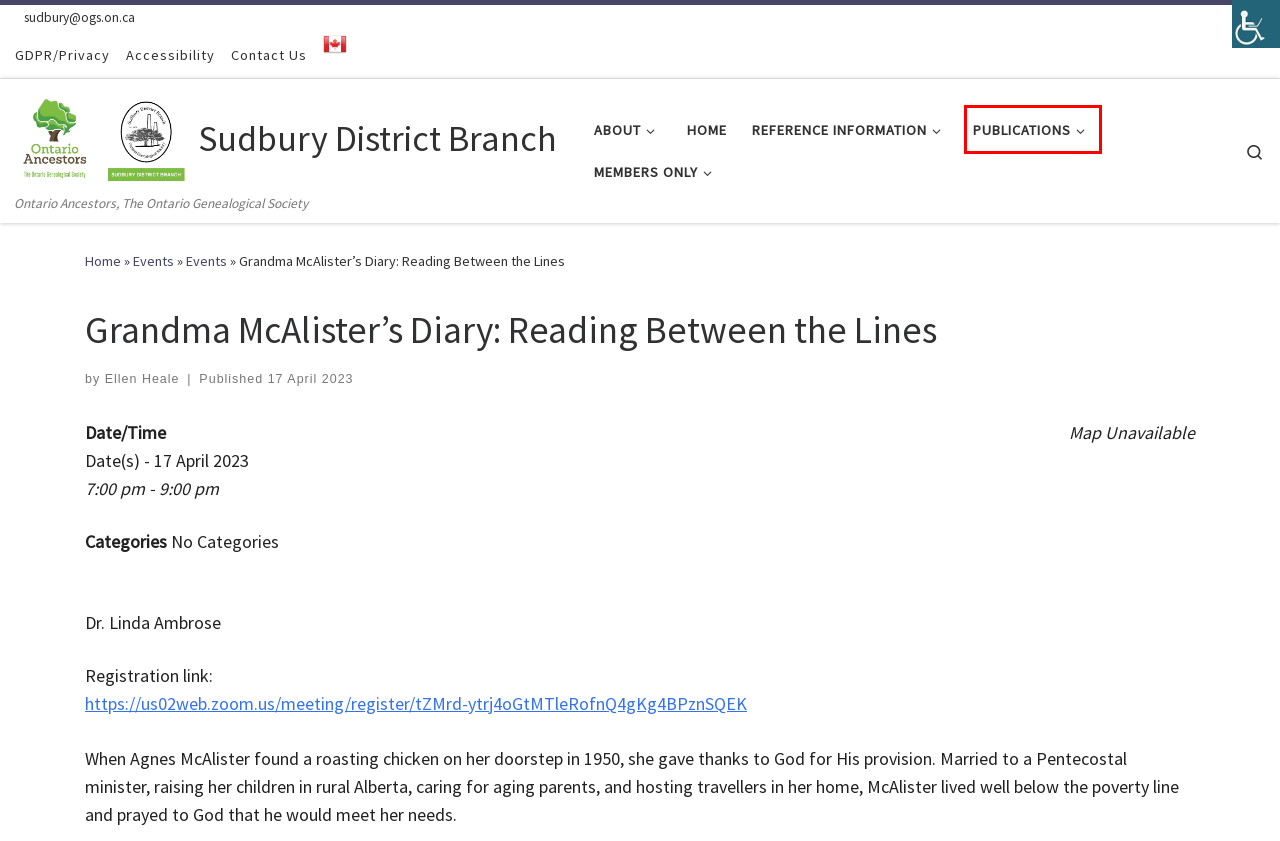You have a screenshot of a webpage with a red rectangle bounding box around an element. Identify the best matching webpage description for the new page that appears after clicking the element in the bounding box. The descriptions are:
A. Events – Sudbury District Branch
B. Accessibility – Ontario Ancestors
C. Reference Information – Sudbury District Branch
D. Members’ Login – Sudbury District Branch
E. Contact Us – Sudbury District Branch
F. Sudbury District Branch – Ontario Ancestors, The Ontario Genealogical Society
G. GDPR – Request Personal Data – Ontario Ancestors
H. Publications – Sudbury District Branch

H